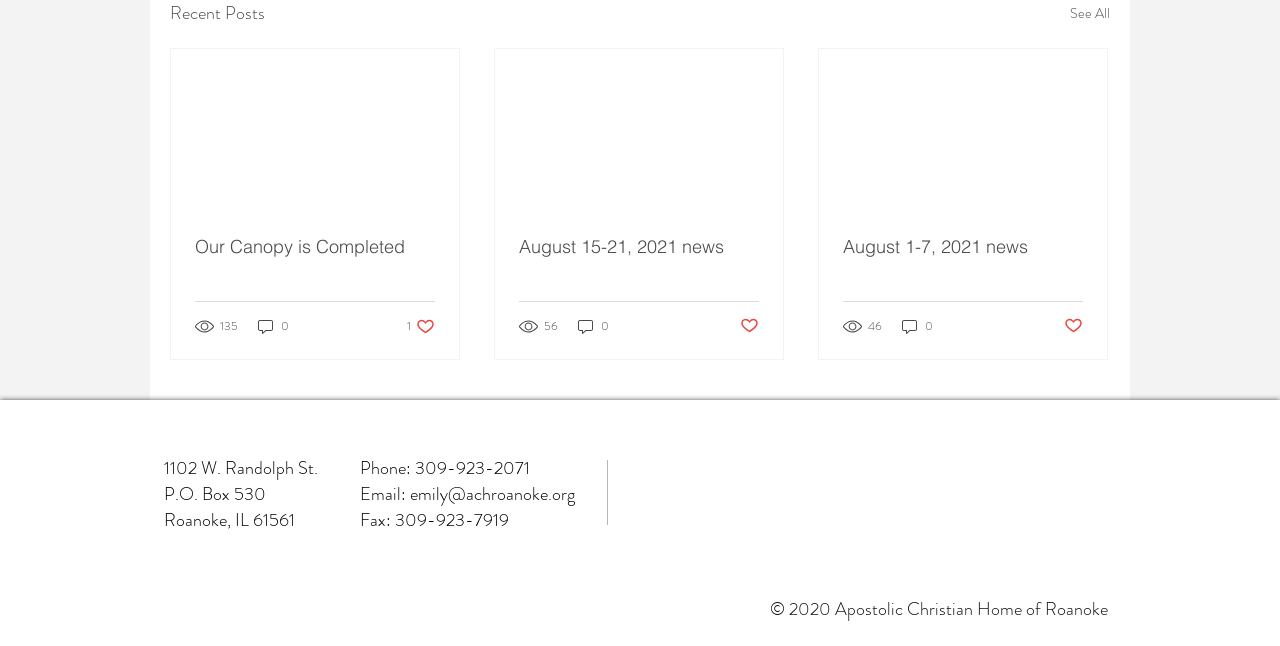Please determine the bounding box coordinates of the element's region to click for the following instruction: "View the 'August 15-21, 2021 news' article".

[0.405, 0.364, 0.593, 0.399]